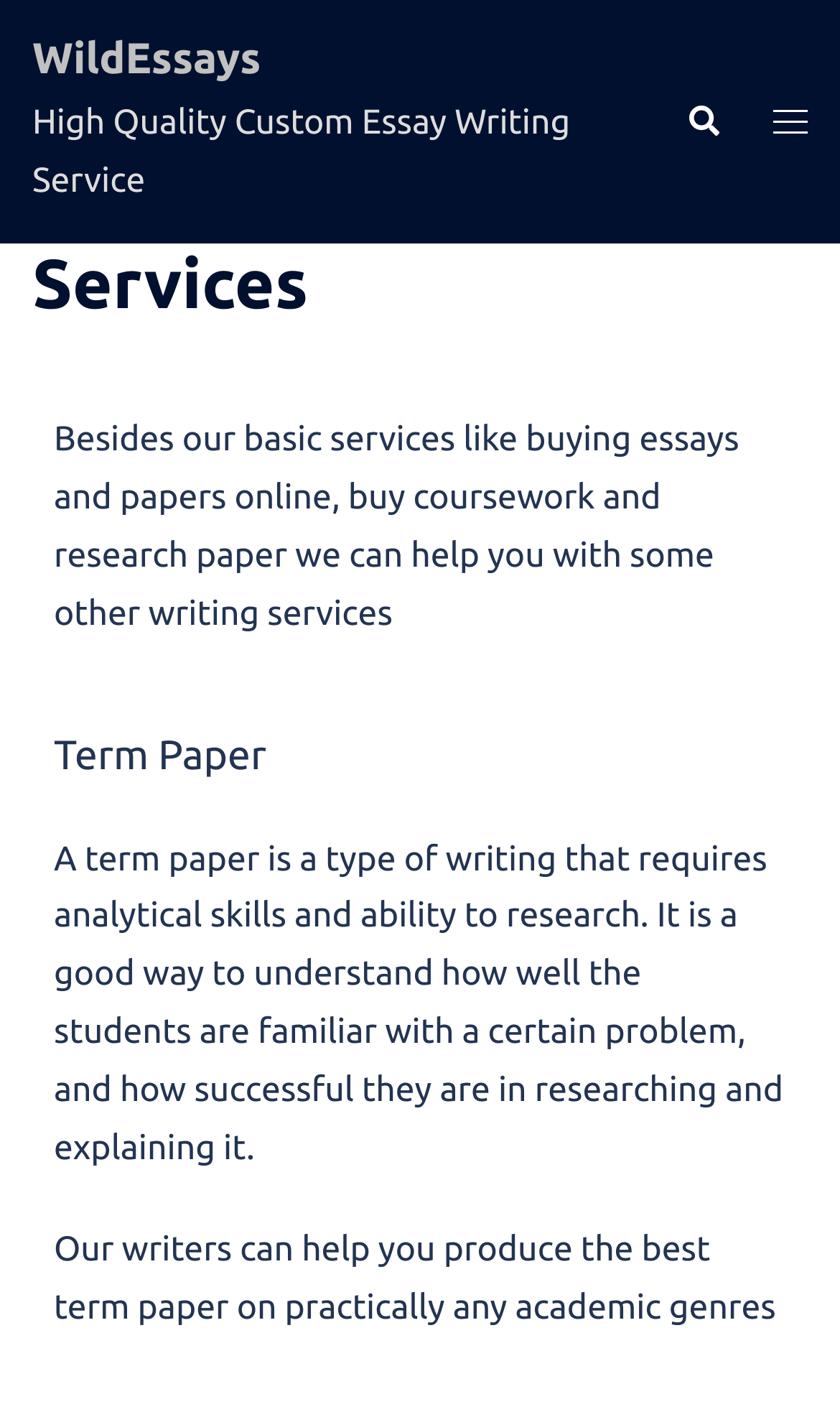What is the main service offered by WildEssays? Refer to the image and provide a one-word or short phrase answer.

Custom Essay Writing